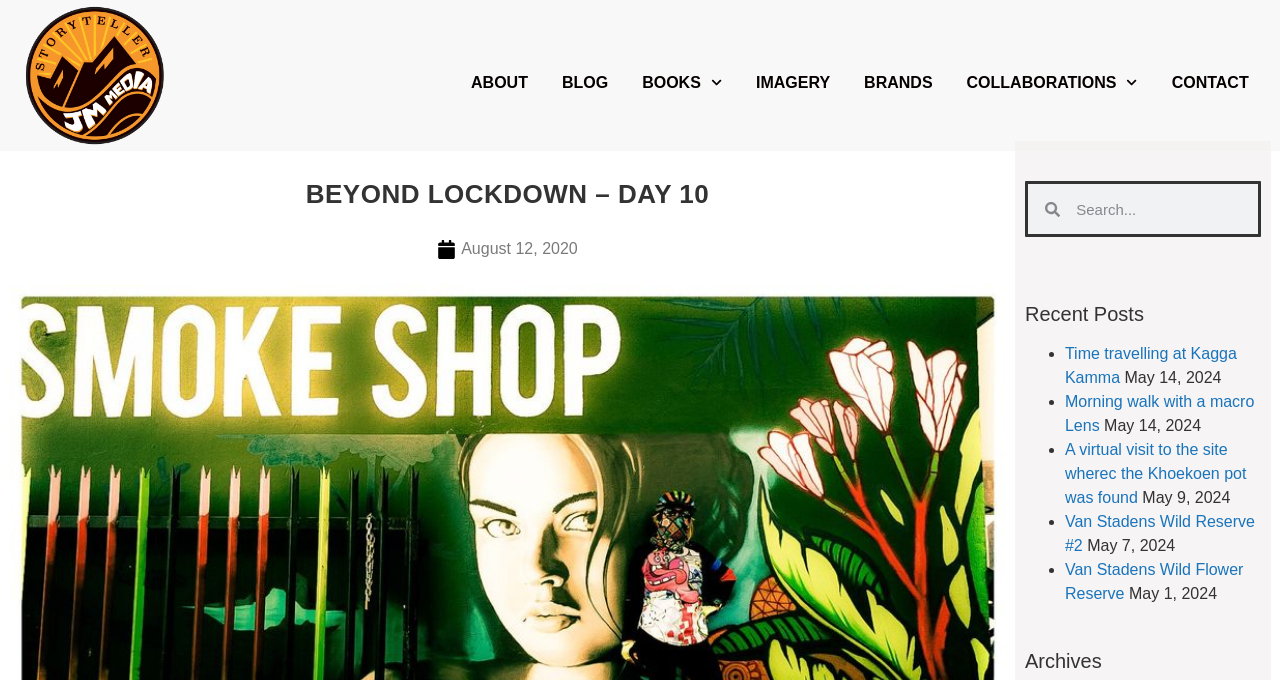What is the name of the logo on the top left?
Carefully analyze the image and provide a thorough answer to the question.

I found the answer by looking at the top left corner of the webpage, where I saw a logo with the text 'JM Media logo'.